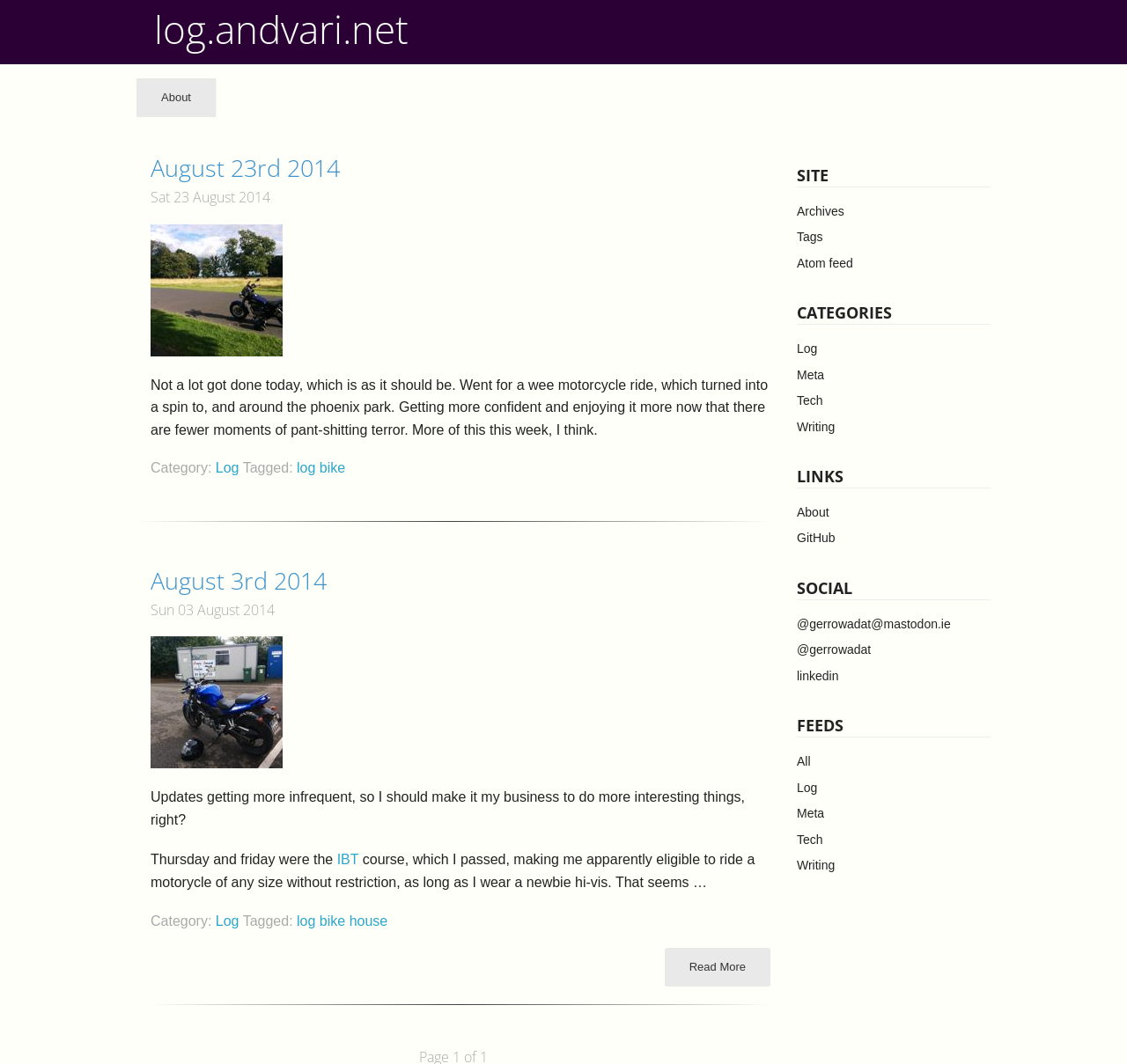What is the author's name?
Please provide a comprehensive and detailed answer to the question.

The website does not explicitly mention the author's name, although it does provide links to their social media profiles and other online presence.